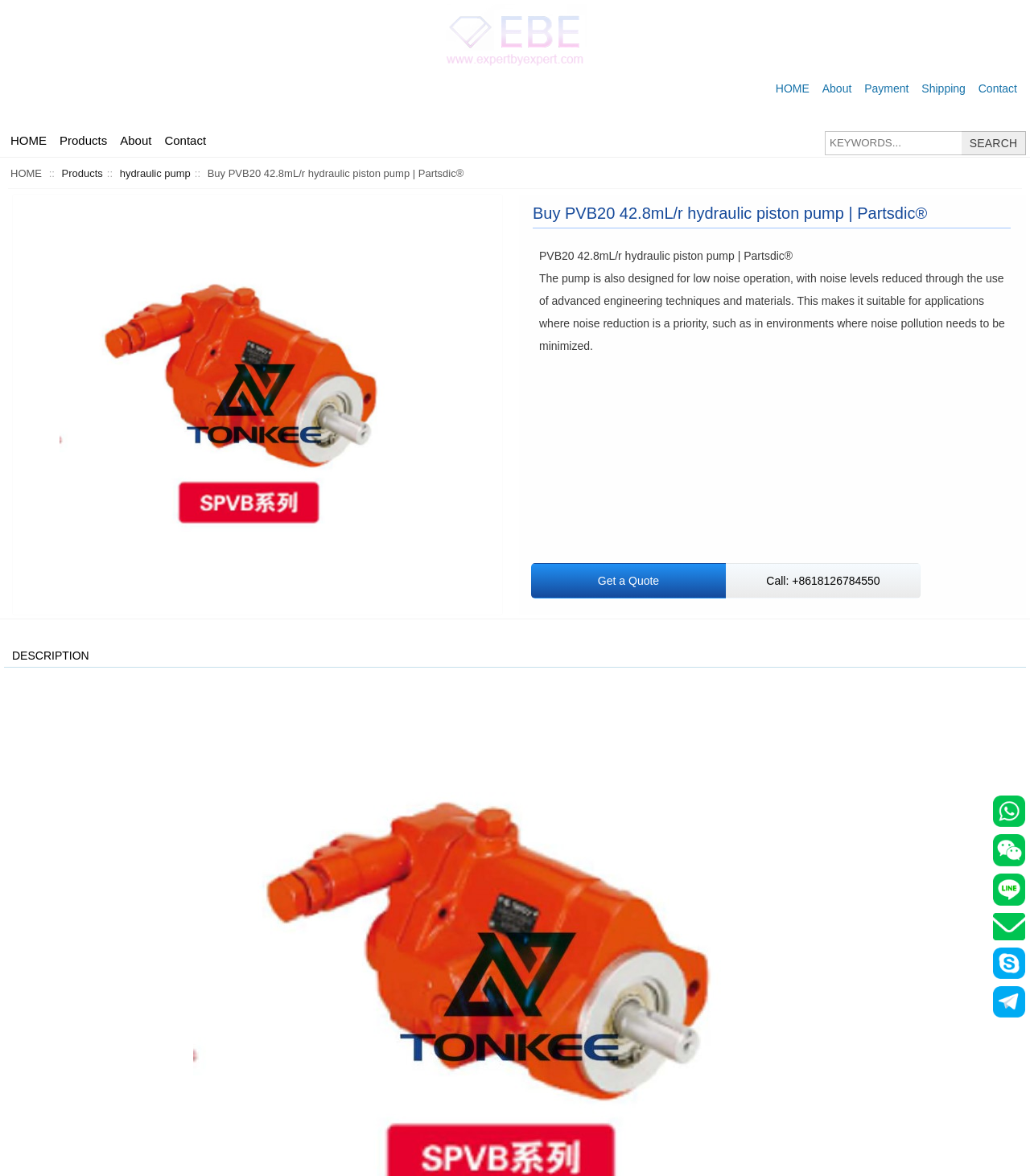Find the bounding box coordinates for the element described here: "hydraulic pump".

[0.114, 0.142, 0.187, 0.153]